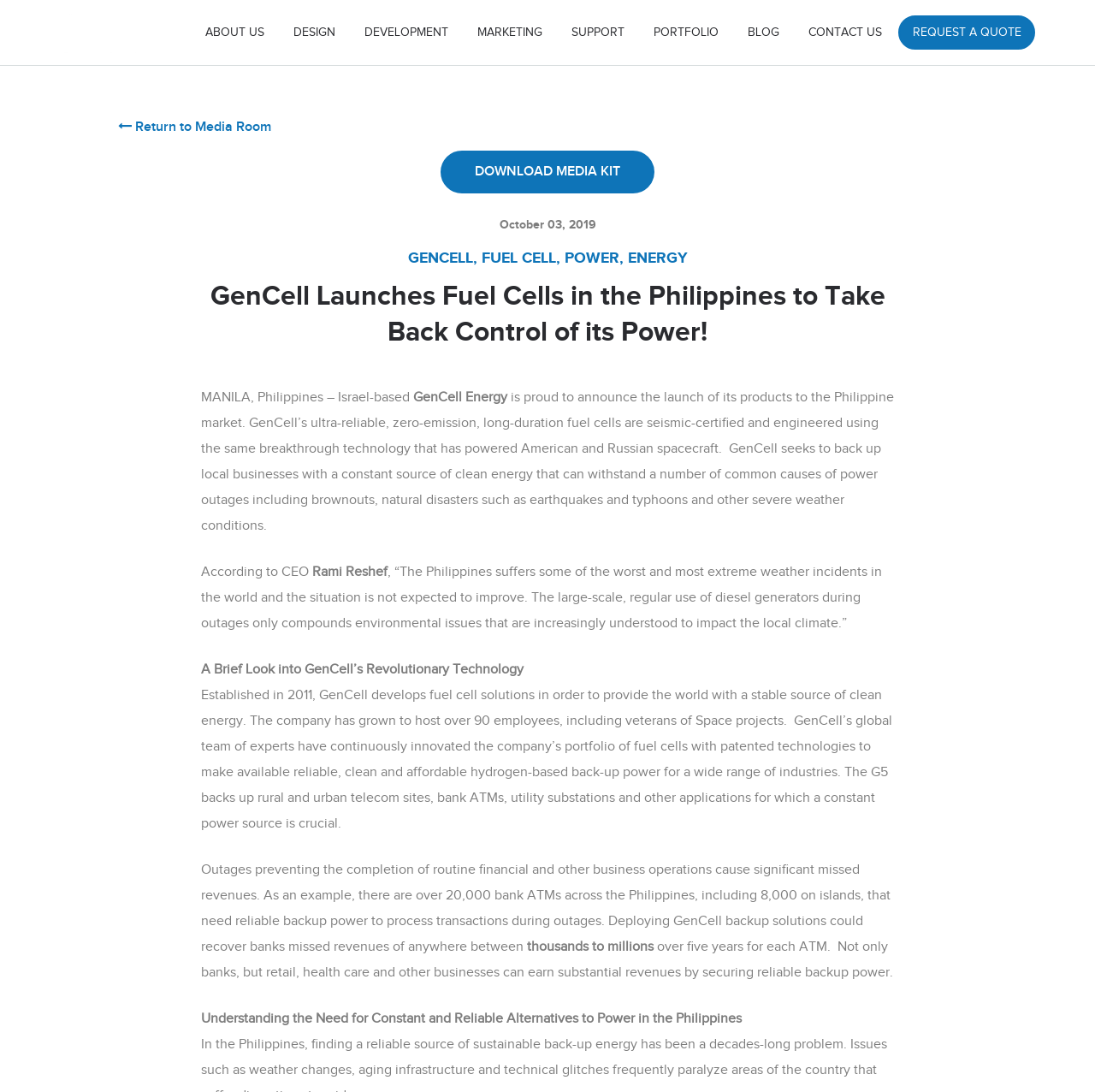Extract the main heading from the webpage content.

GenCell Launches Fuel Cells in the Philippines to Take Back Control of its Power!